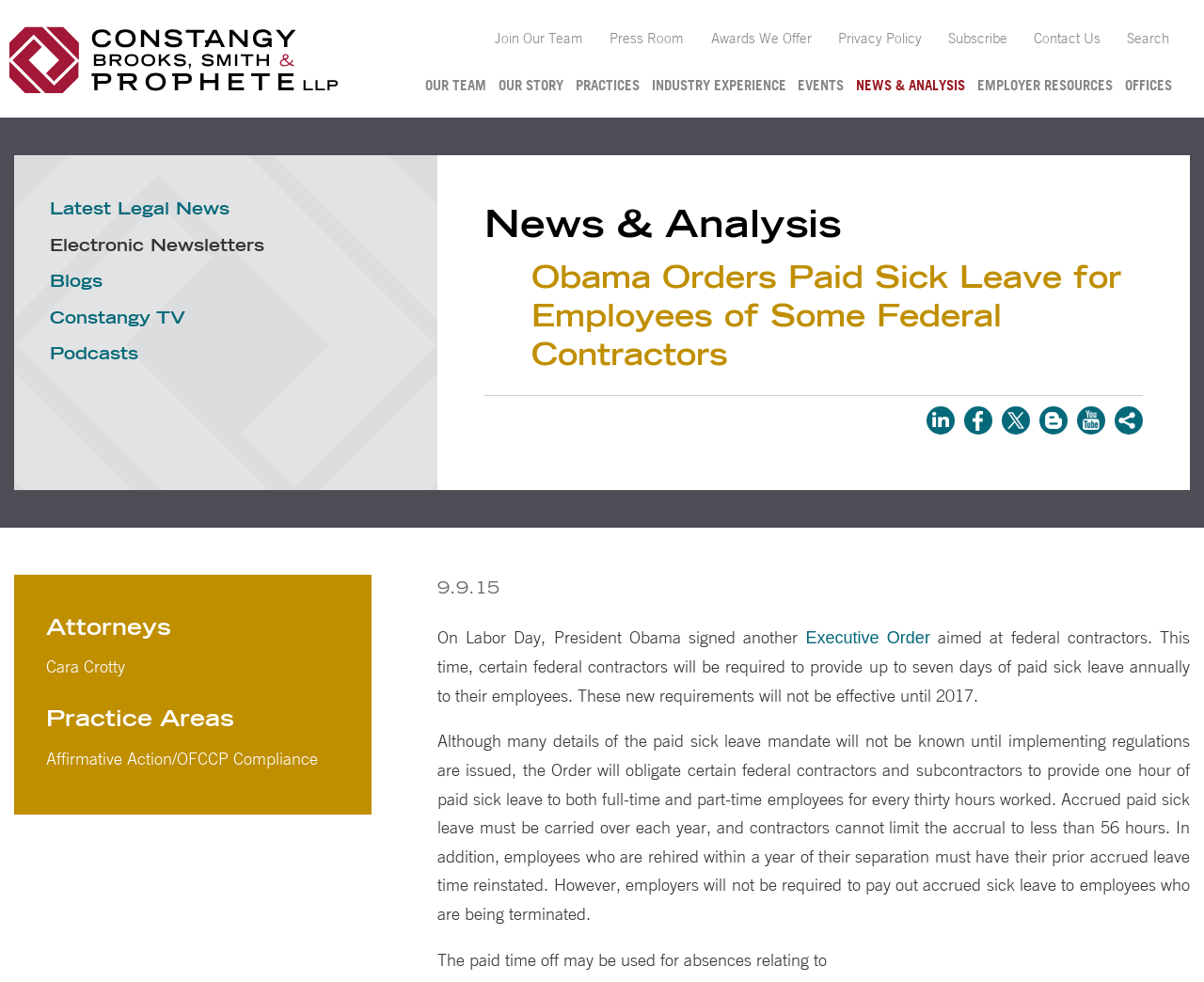Identify the bounding box coordinates of the specific part of the webpage to click to complete this instruction: "Read more about the 'Executive Order'".

[0.669, 0.639, 0.773, 0.659]